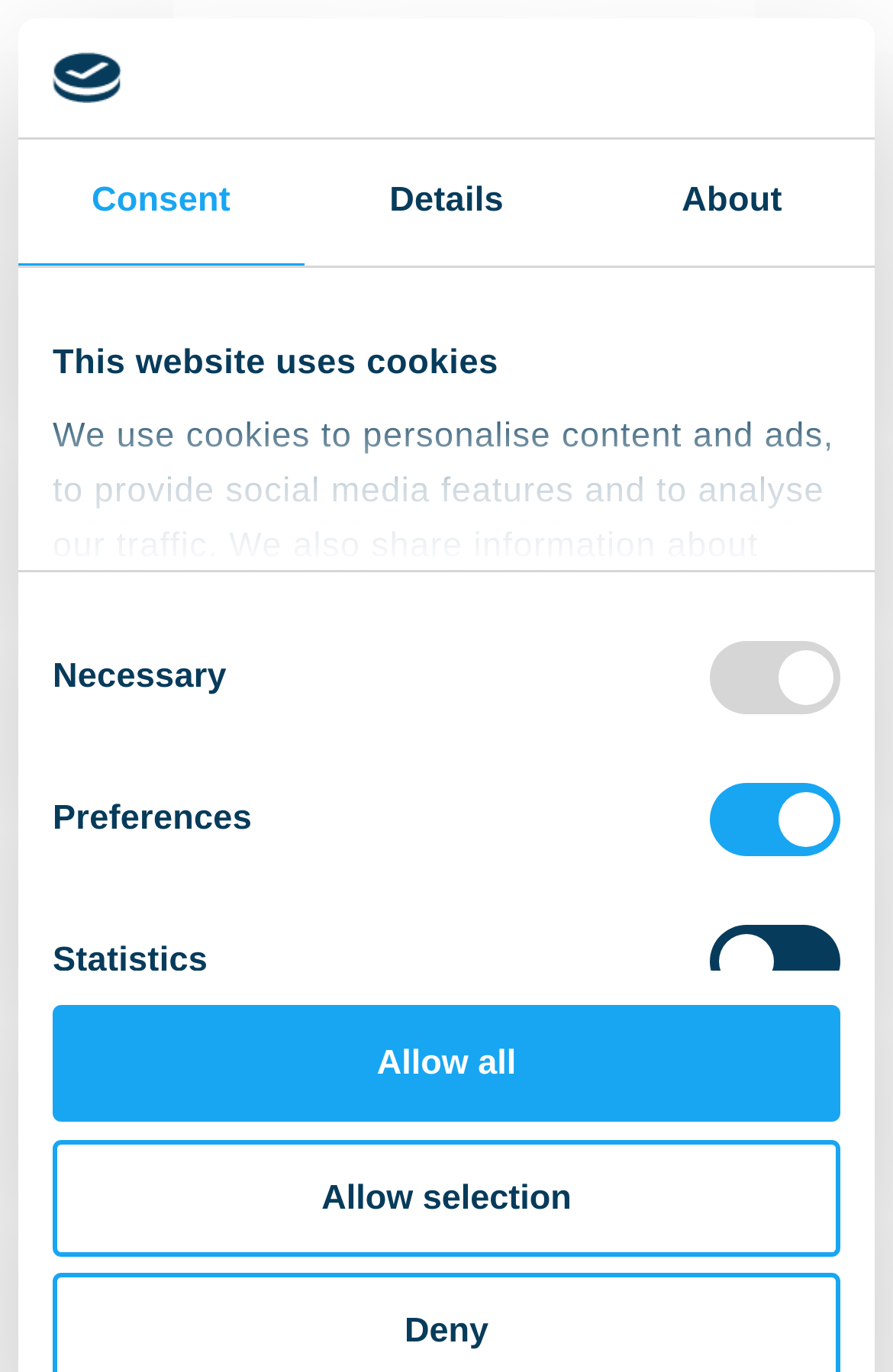How many list markers are there in the webpage?
Please respond to the question with a detailed and well-explained answer.

I counted the number of list markers in the webpage, which are scattered throughout the page, and found a total of 11 list markers.